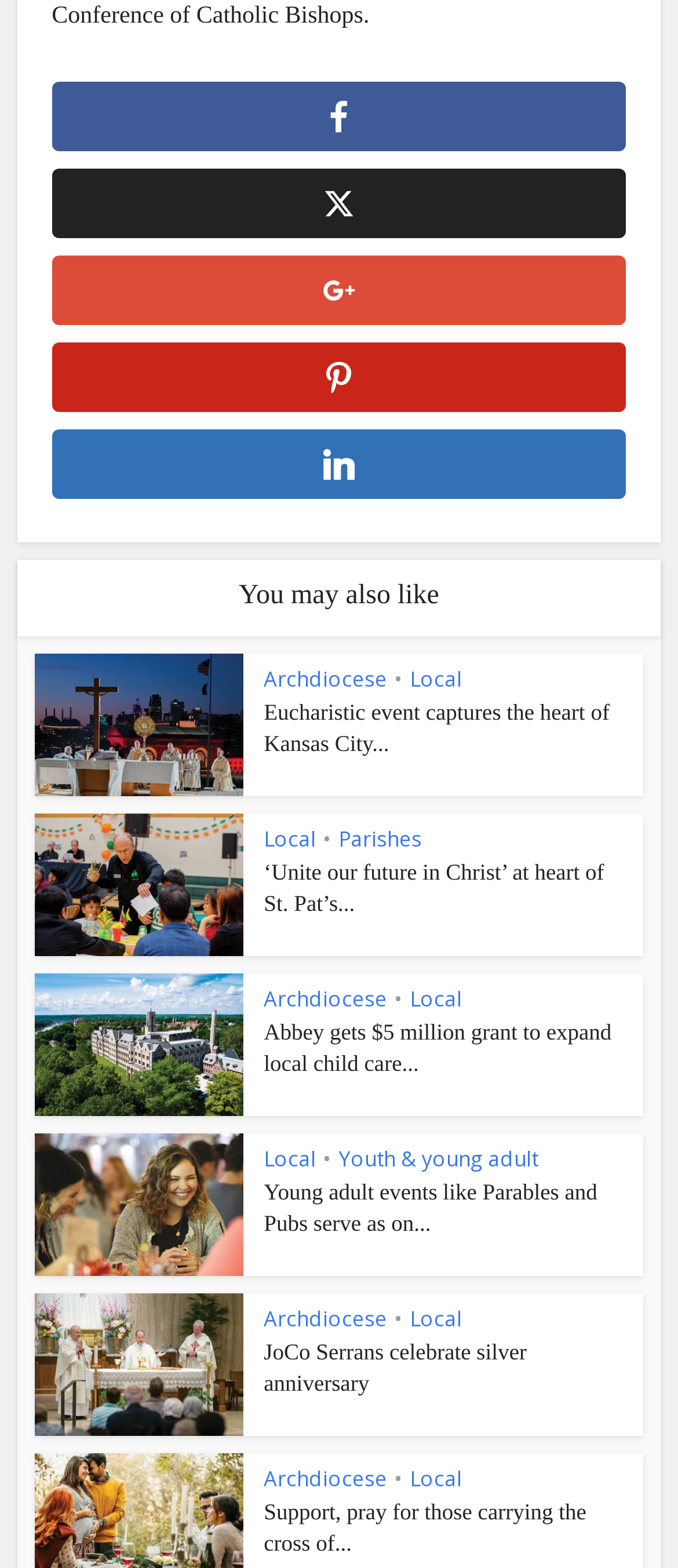How many links are in the second article?
From the details in the image, provide a complete and detailed answer to the question.

I examined the second article element and found that it has three links: 'Local', 'Parishes', and the title of the article. Therefore, there are three links in the second article.